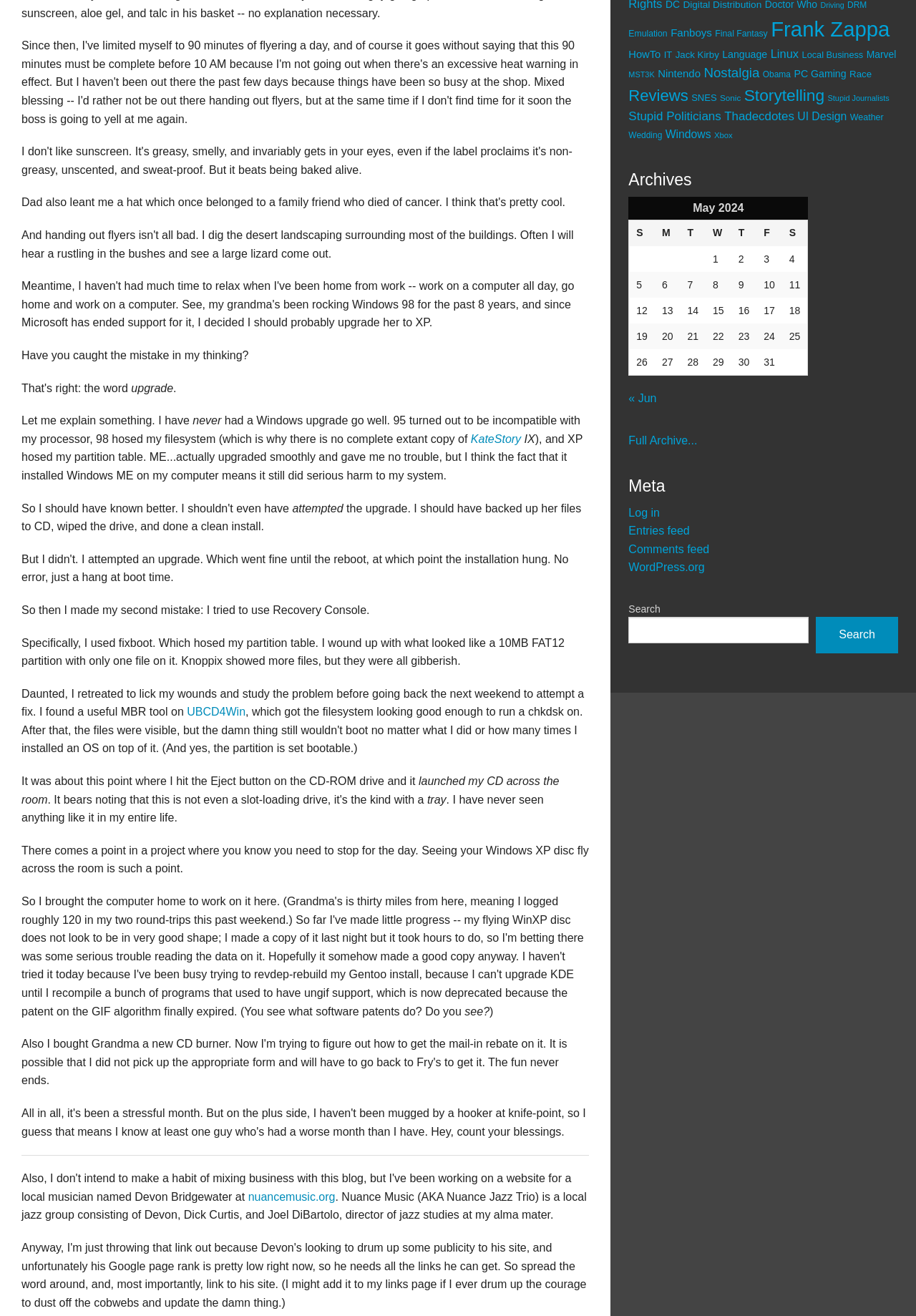Determine the bounding box coordinates in the format (top-left x, top-left y, bottom-right x, bottom-right y). Ensure all values are floating point numbers between 0 and 1. Identify the bounding box of the UI element described by: Weather

[0.928, 0.085, 0.965, 0.093]